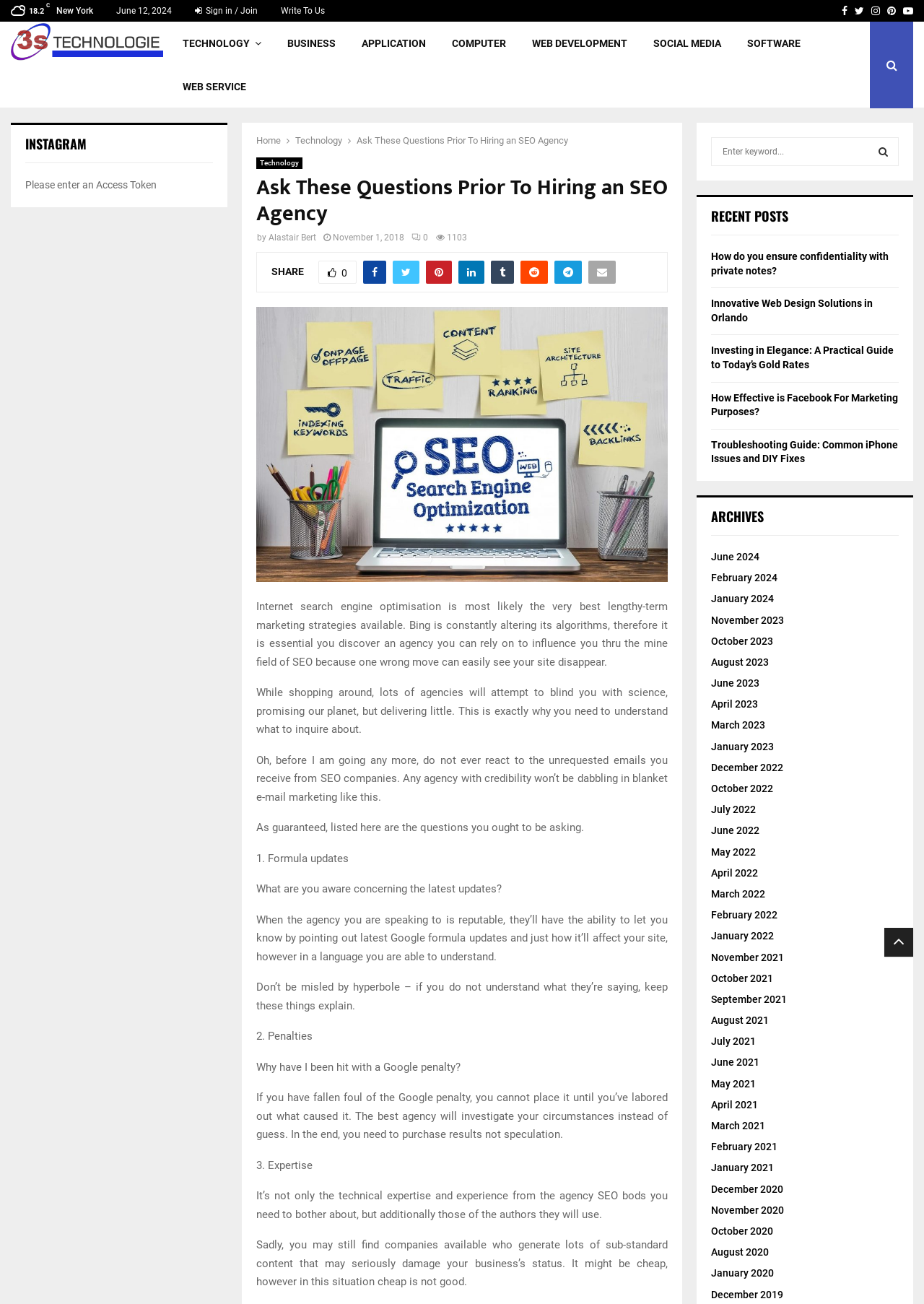Provide a thorough and detailed response to the question by examining the image: 
How many recent posts are listed on the webpage?

The webpage lists recent posts, and there are 5 posts listed, including 'How do you ensure confidentiality with private notes?', 'Innovative Web Design Solutions in Orlando', and three more.